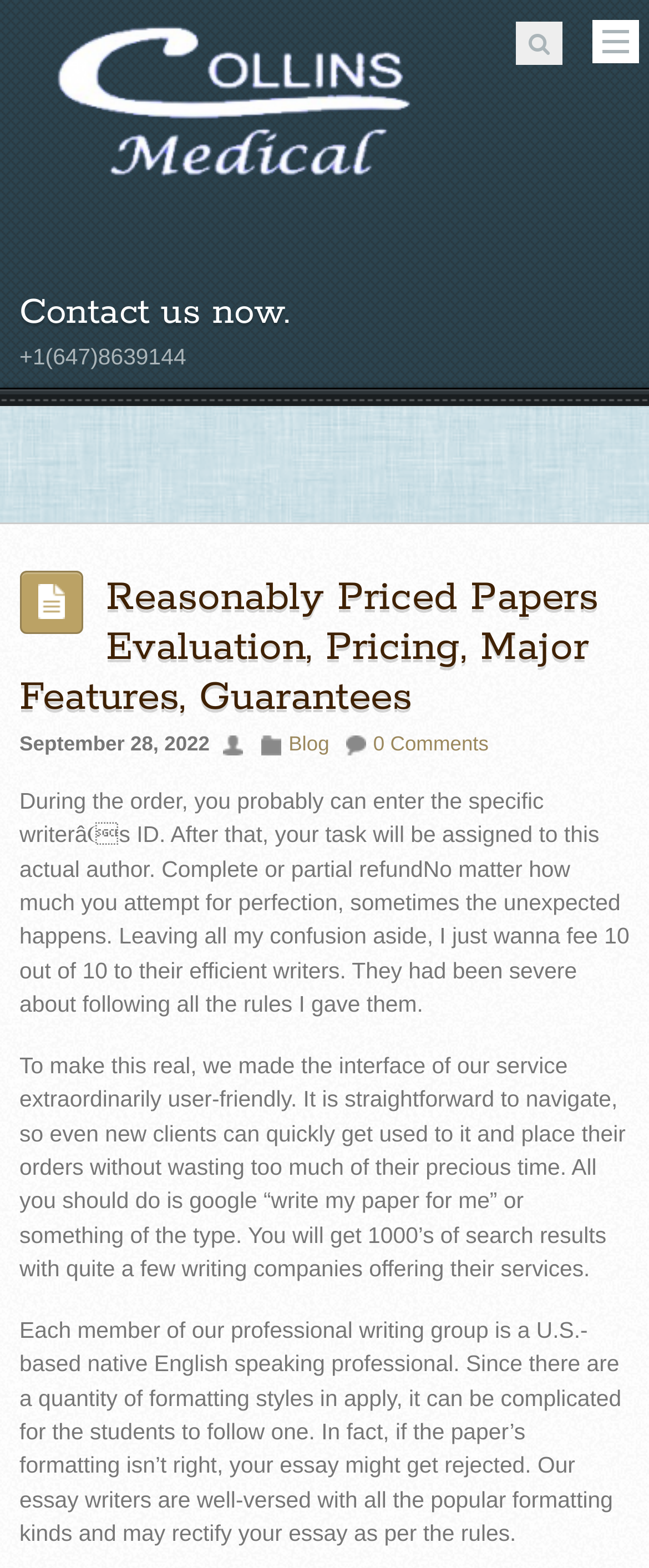How can clients place their orders?
Answer the question using a single word or phrase, according to the image.

through a user-friendly interface